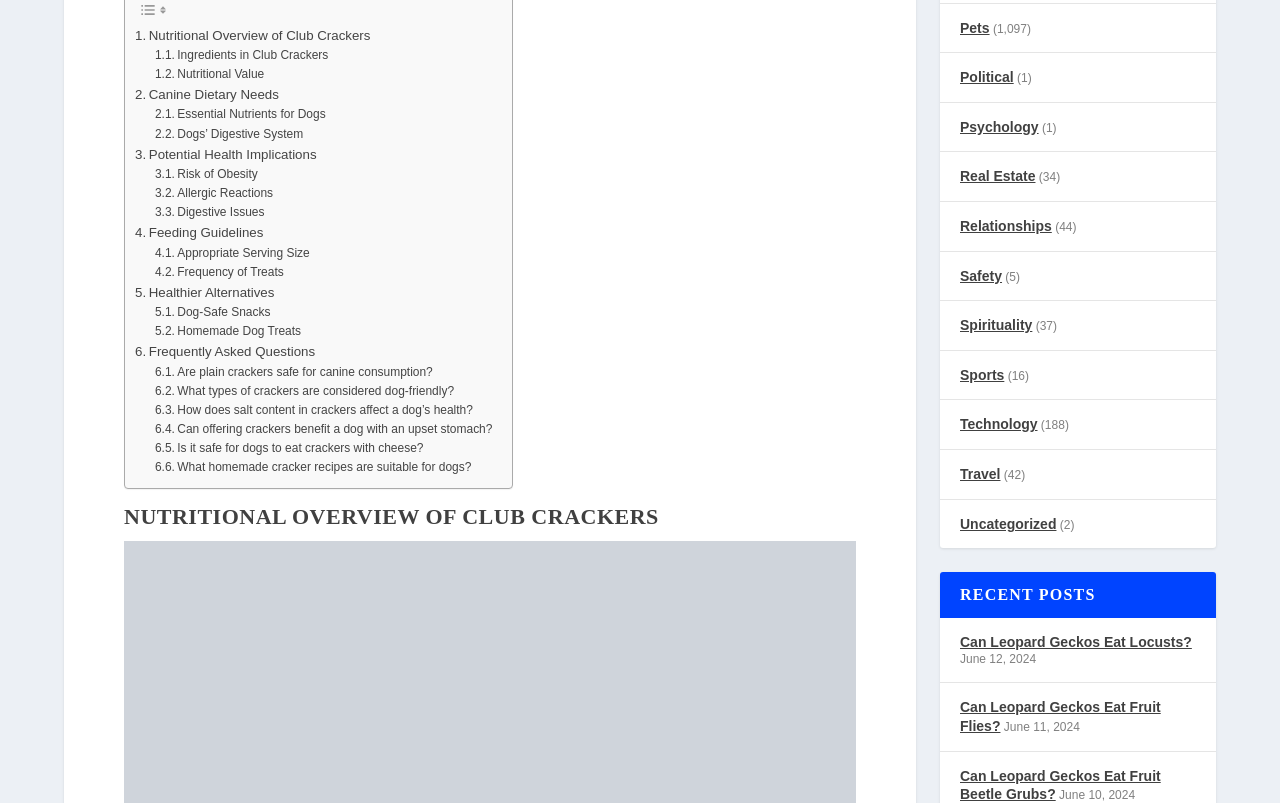Show me the bounding box coordinates of the clickable region to achieve the task as per the instruction: "Read about Risk of Obesity".

[0.121, 0.221, 0.201, 0.245]